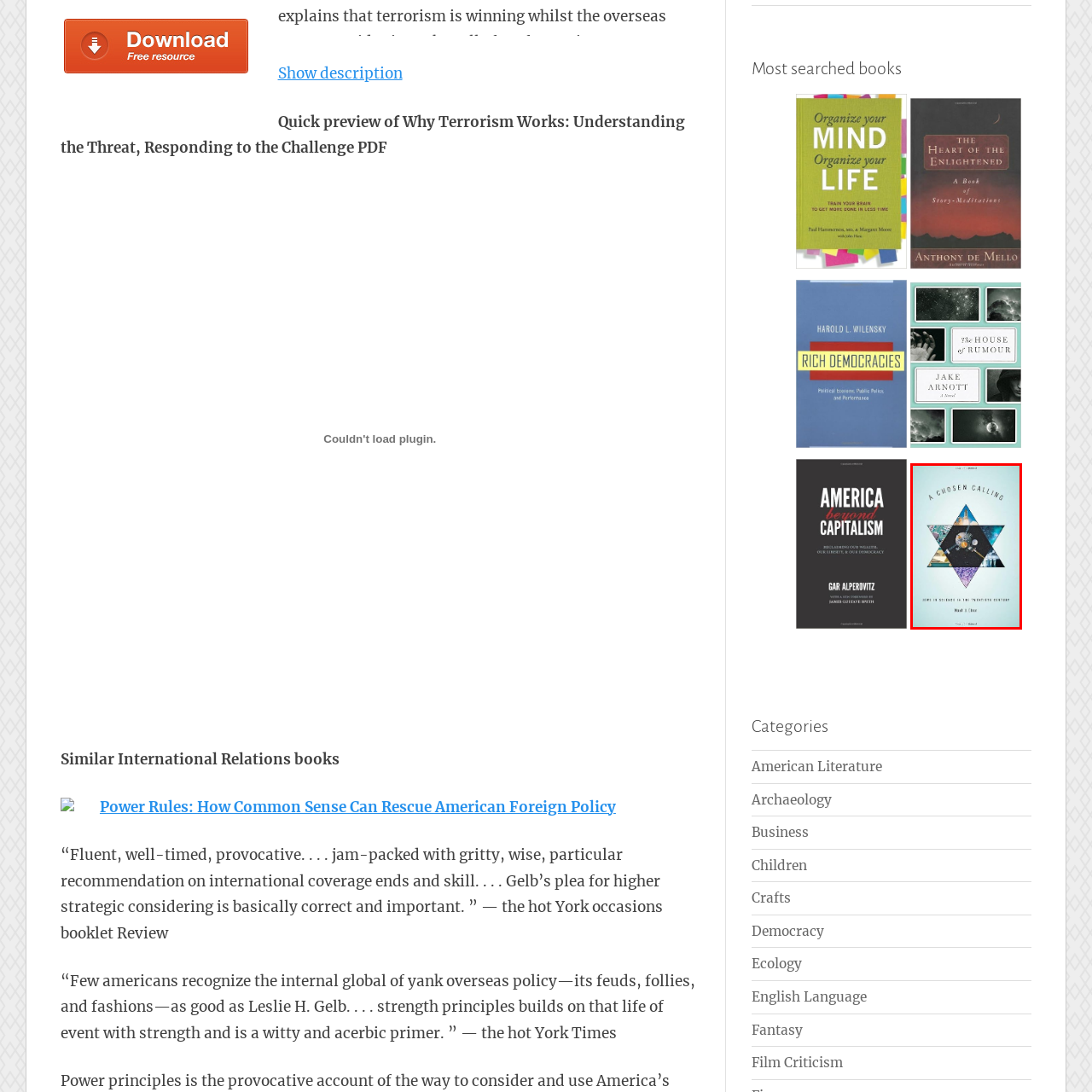Focus on the image enclosed by the red outline and give a short answer: What is represented in each triangle of the Star of David?

Scientific achievements and symbols